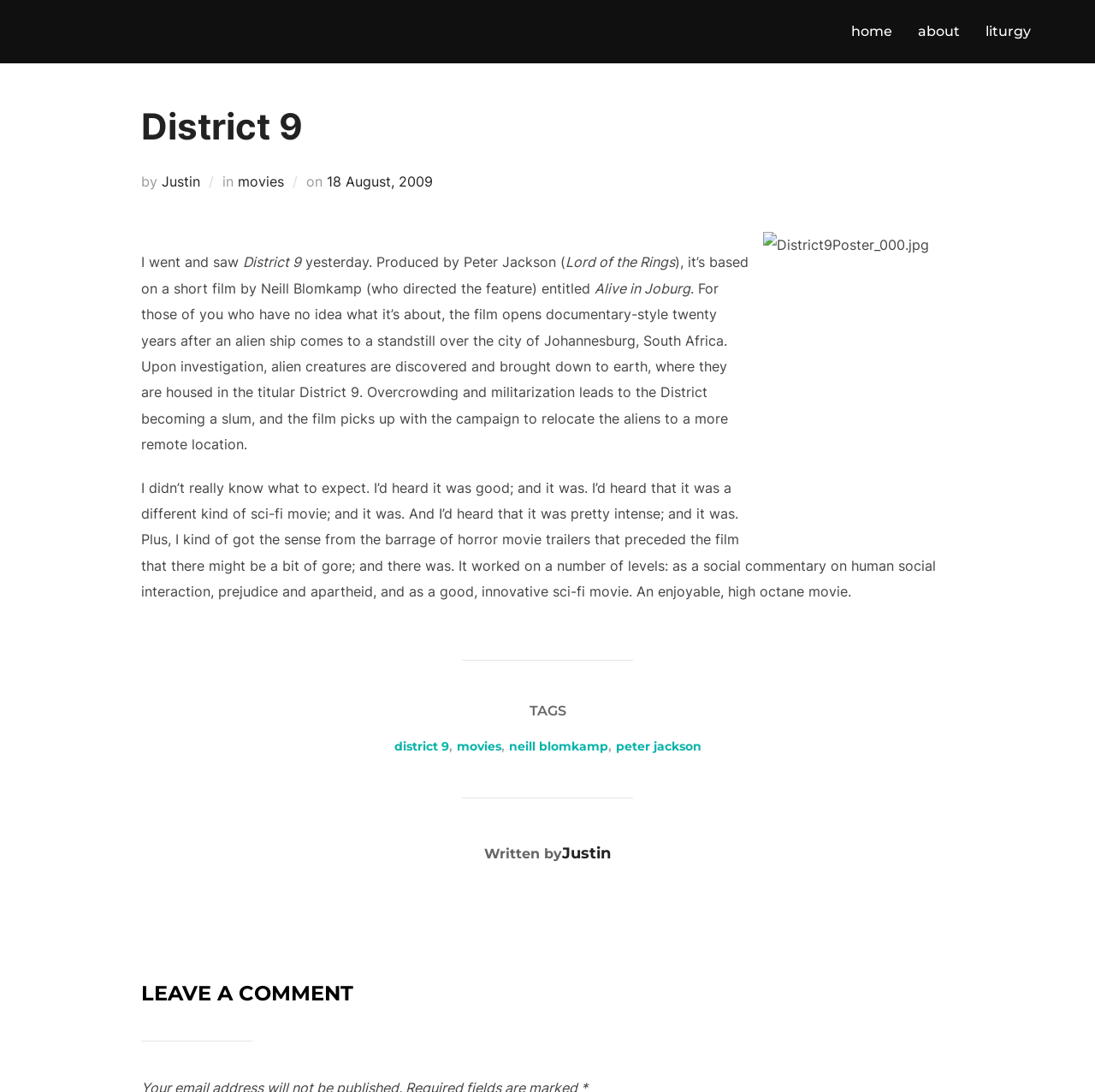Who is the director of the movie?
From the screenshot, supply a one-word or short-phrase answer.

Neill Blomkamp